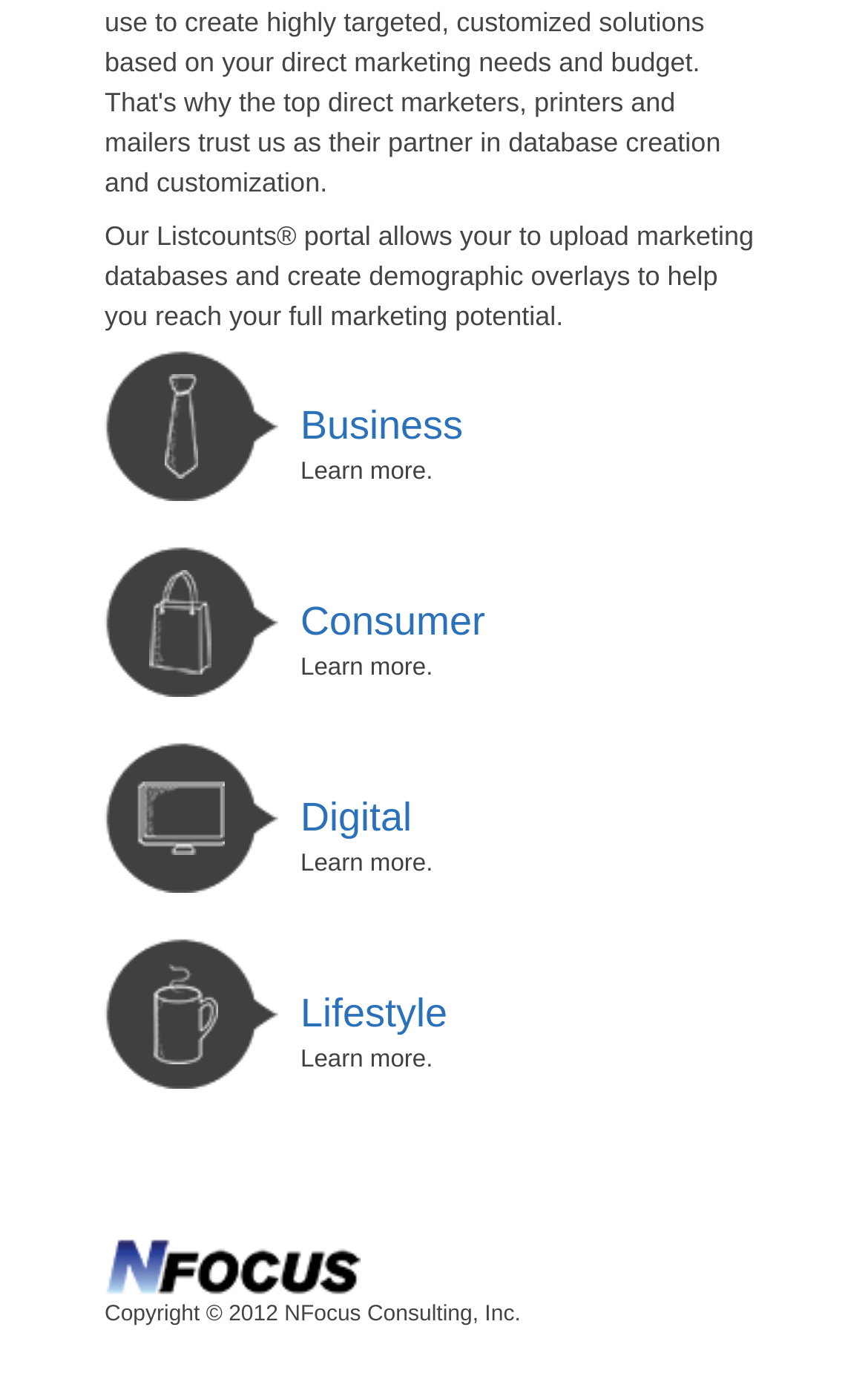What action can be performed on each category?
Please use the image to provide a one-word or short phrase answer.

Learn more